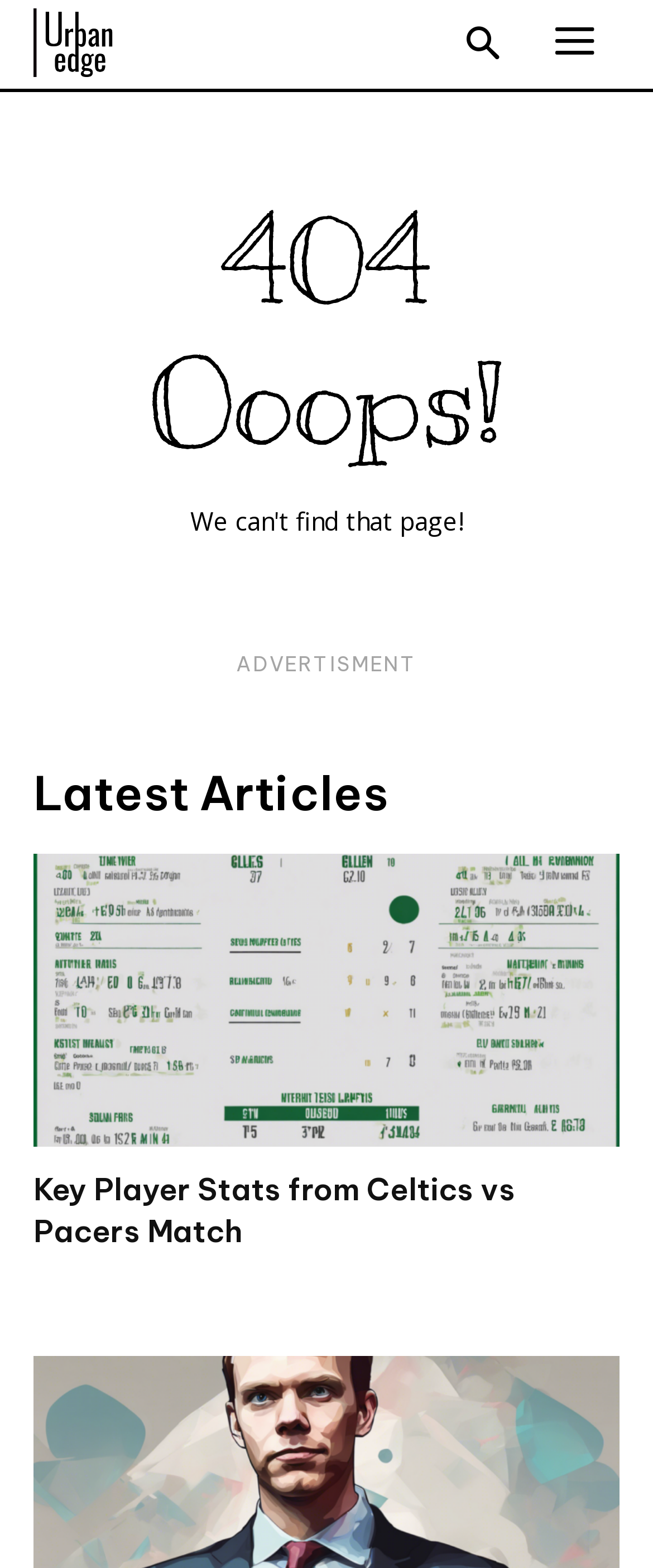Create a full and detailed caption for the entire webpage.

The webpage displays a "Page not found" error message. At the top left corner, there is a logo link with an accompanying image. Below the logo, a prominent "404 Ooops!" text is centered on the page. 

On the left side of the page, there are two headings, "ADVERTISMENT" and "Latest Articles", stacked vertically. Below these headings, there is a link to an article titled "Key Player Stats from Celtics vs Pacers Match". This article title is also presented as a heading, positioned below the link. There is another identical link to the same article, placed directly below the heading.